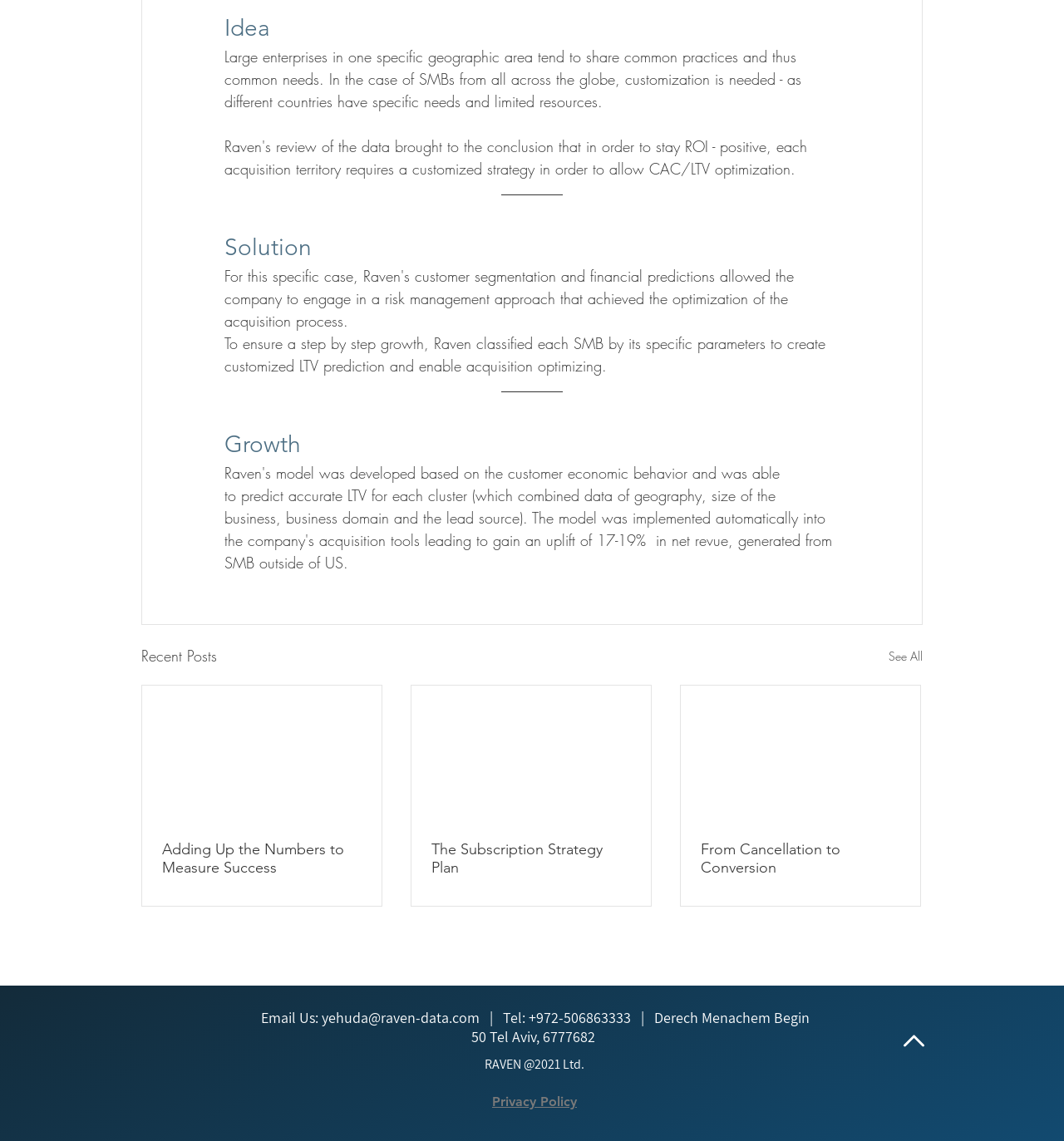Identify the coordinates of the bounding box for the element that must be clicked to accomplish the instruction: "Visit our LinkedIn page".

[0.193, 0.884, 0.212, 0.901]